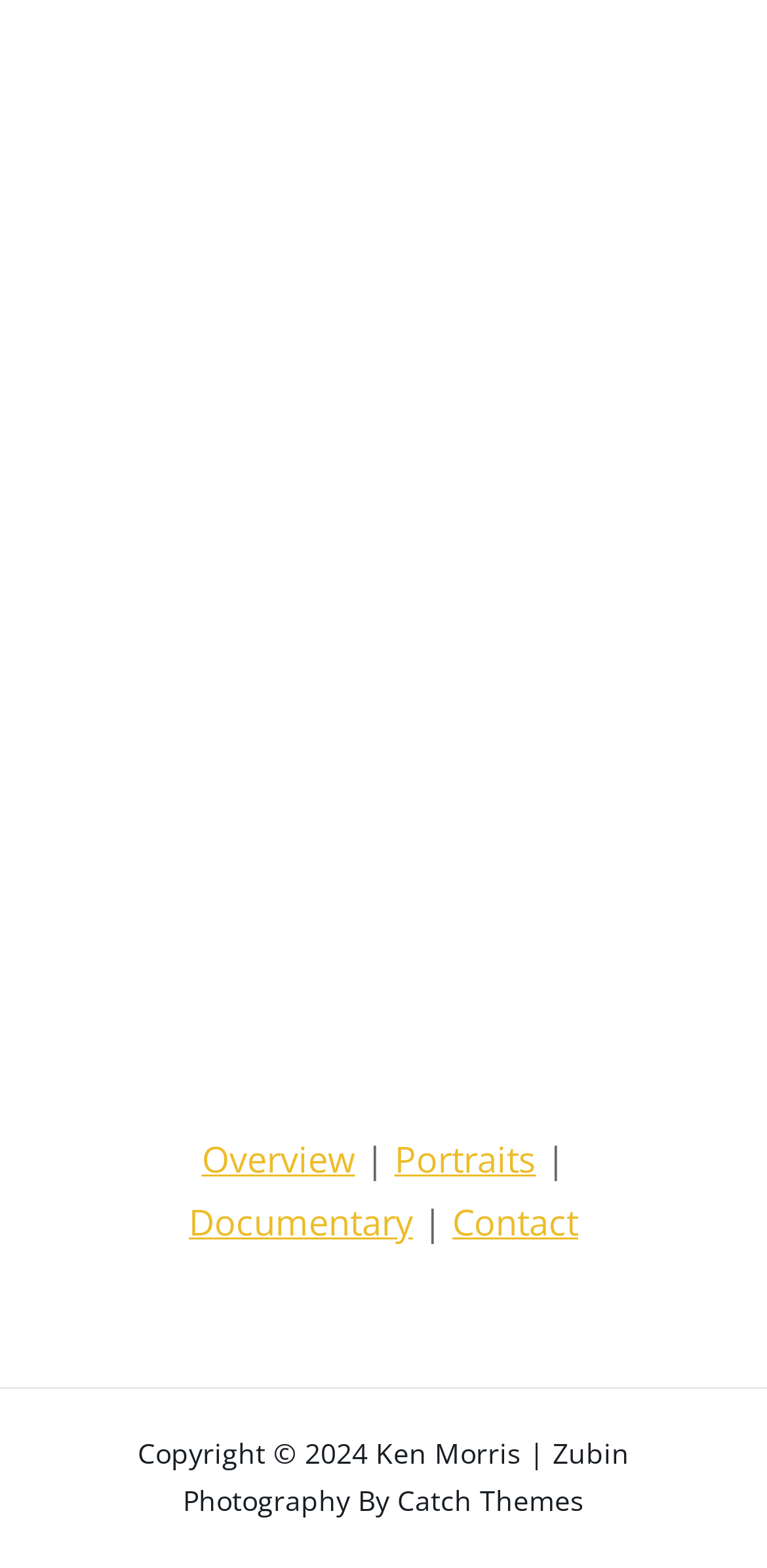Specify the bounding box coordinates of the area that needs to be clicked to achieve the following instruction: "Contact the photographer".

[0.59, 0.764, 0.754, 0.794]